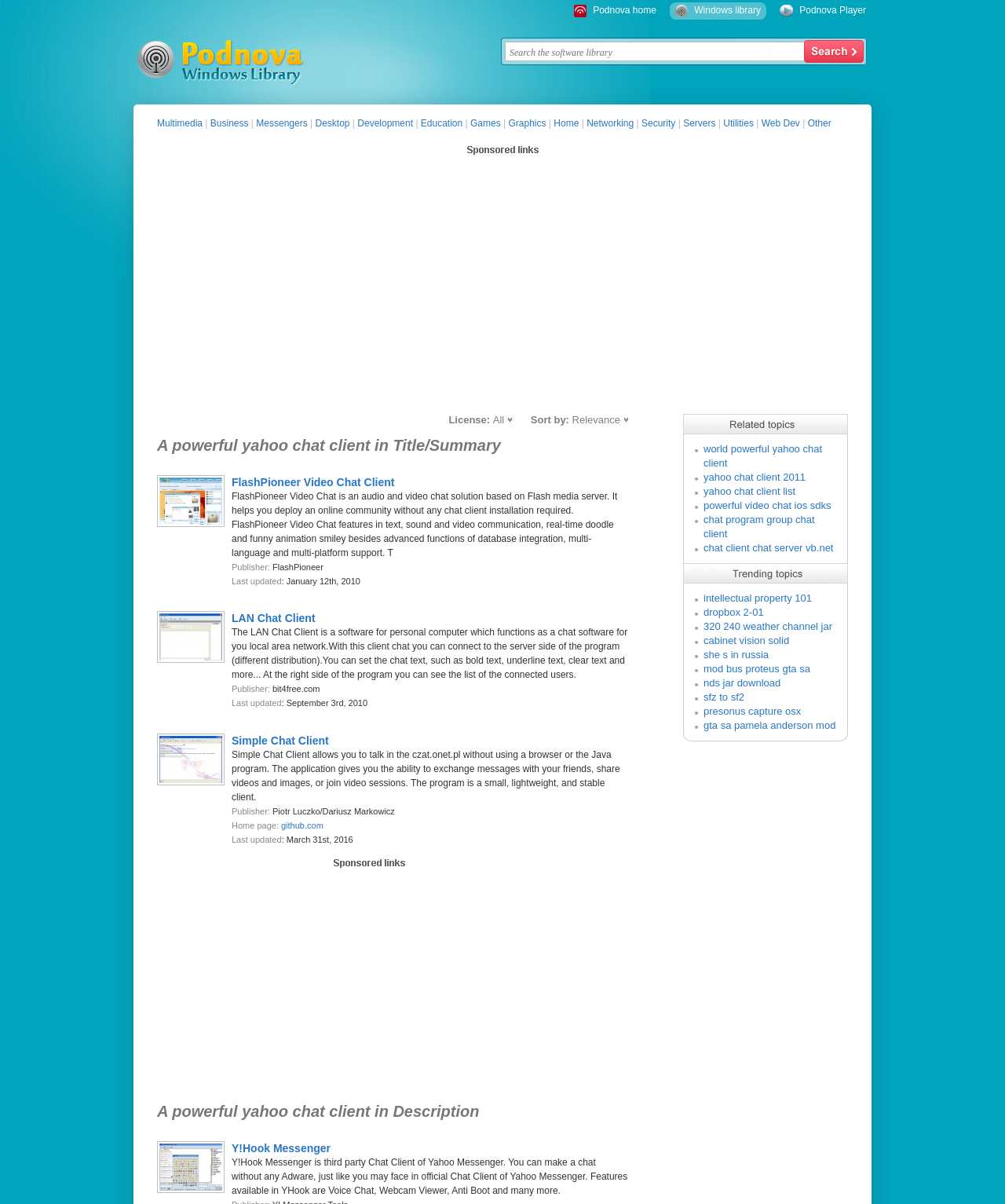Respond to the question below with a concise word or phrase:
Who is the publisher of LAN Chat Client?

bit4free.com